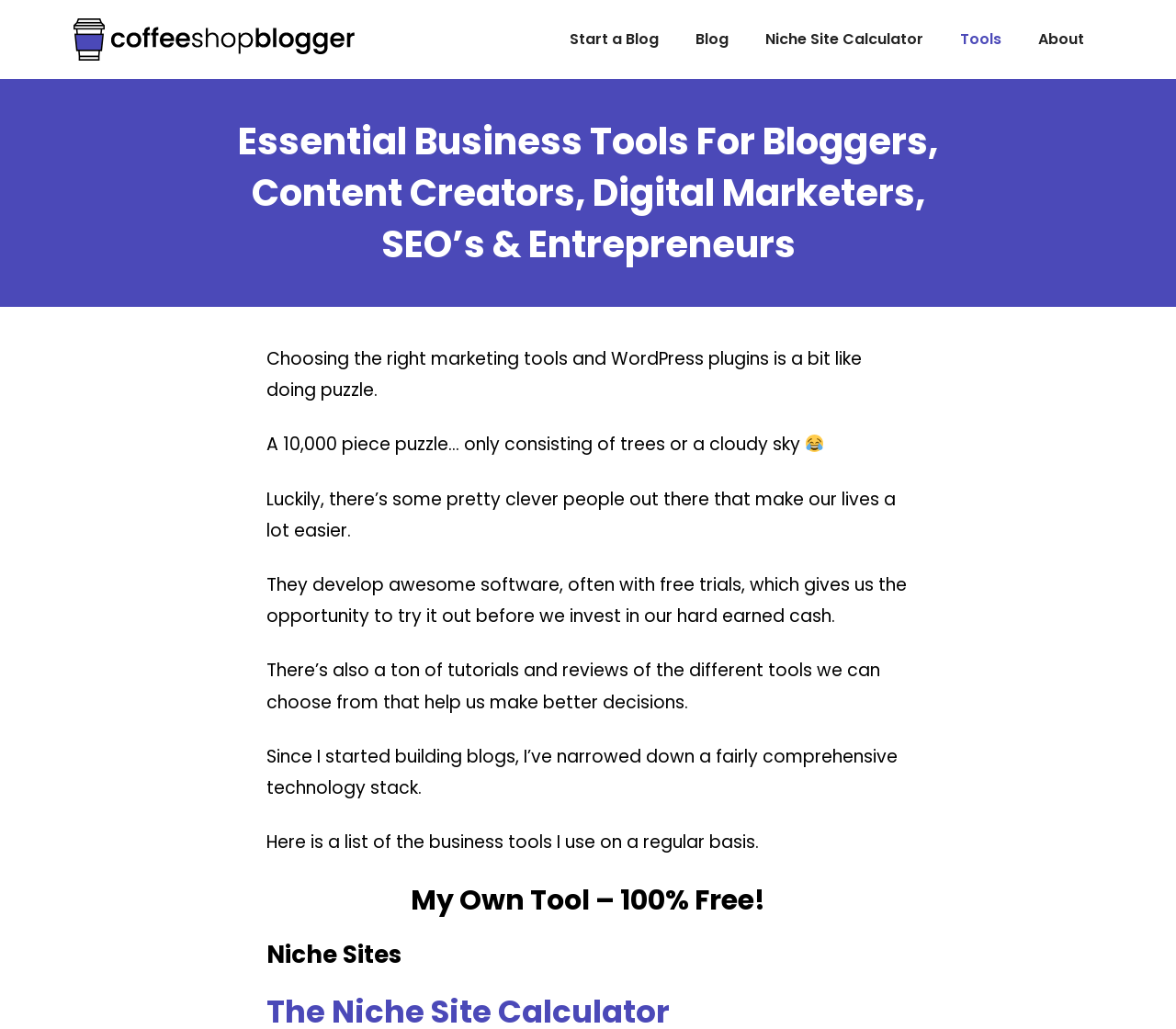Craft a detailed narrative of the webpage's structure and content.

The webpage is about essential business tools for bloggers, content creators, digital marketers, SEOs, and entrepreneurs. At the top, there is a banner with a site logo, "Coffee Shop Blogger", accompanied by an image. Below the banner, a primary navigation menu is located, featuring links to "Start a Blog", "Blog", "Niche Site Calculator", "Tools", and "About".

The main content area is headed by a title, "Essential Business Tools For Bloggers, Content Creators, Digital Marketers, SEO’s & Entrepreneurs". Below the title, there is a paragraph of text that compares choosing the right marketing tools and WordPress plugins to doing a puzzle. The text is divided into several sections, with a humorous tone, using an emoji 😂 to add a lighthearted touch.

The text continues to explain how developers create software with free trials, and there are tutorials and reviews to help make informed decisions. The author shares their personal experience of building blogs and narrowing down a comprehensive technology stack. The text concludes by introducing a list of business tools used regularly by the author.

Two headings follow, "My Own Tool – 100% Free!" and "Niche Sites", which likely introduce specific tools or resources related to the topic. Overall, the webpage appears to be a personal blog or resource site, offering guidance and recommendations for business tools and marketing strategies.